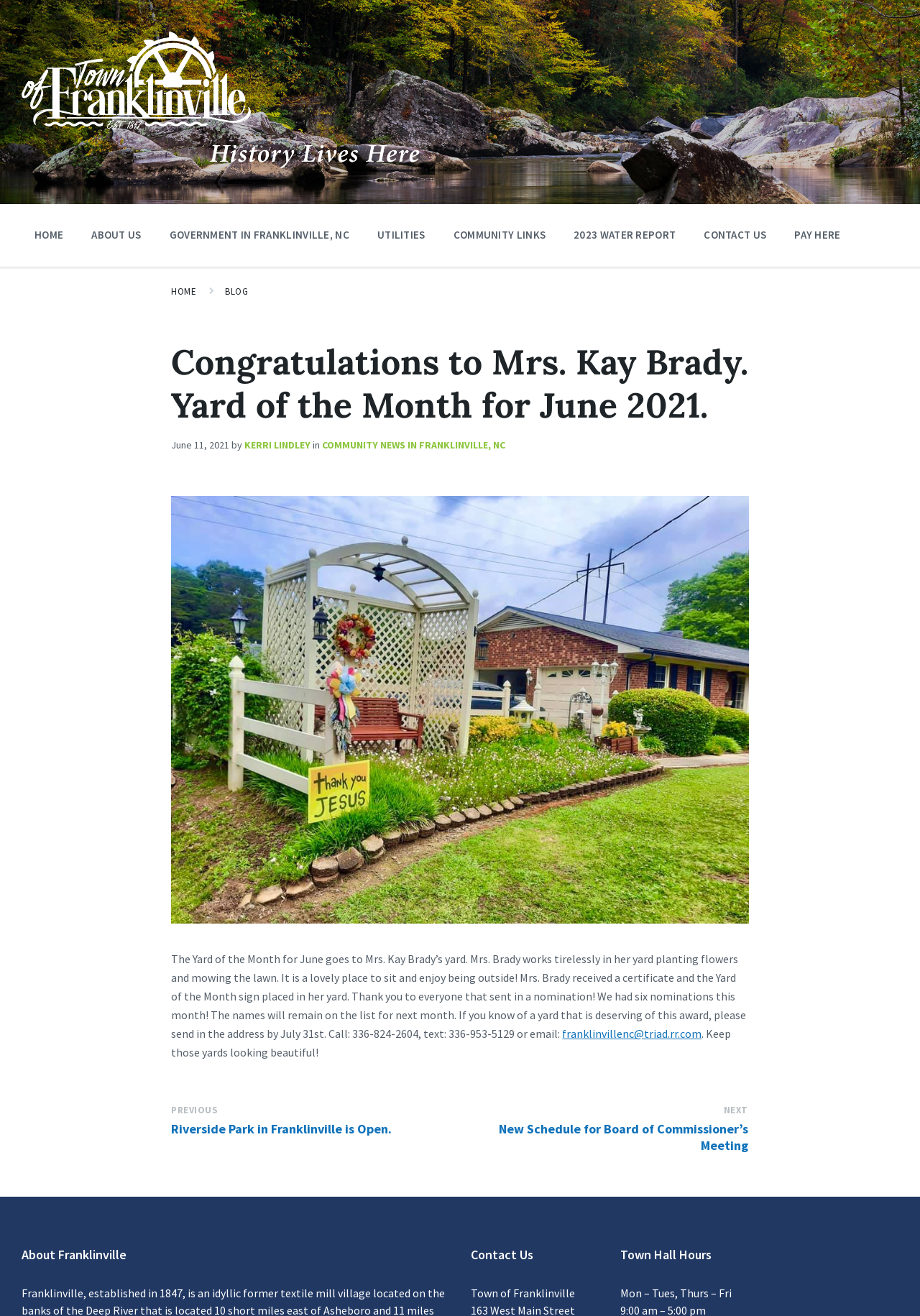What is the Yard of the Month for June 2021?
Please give a detailed answer to the question using the information shown in the image.

The question is asking about the winner of the Yard of the Month award for June 2021. The answer can be found in the main article section of the webpage, where it is stated that 'The Yard of the Month for June goes to Mrs. Kay Brady’s yard.'